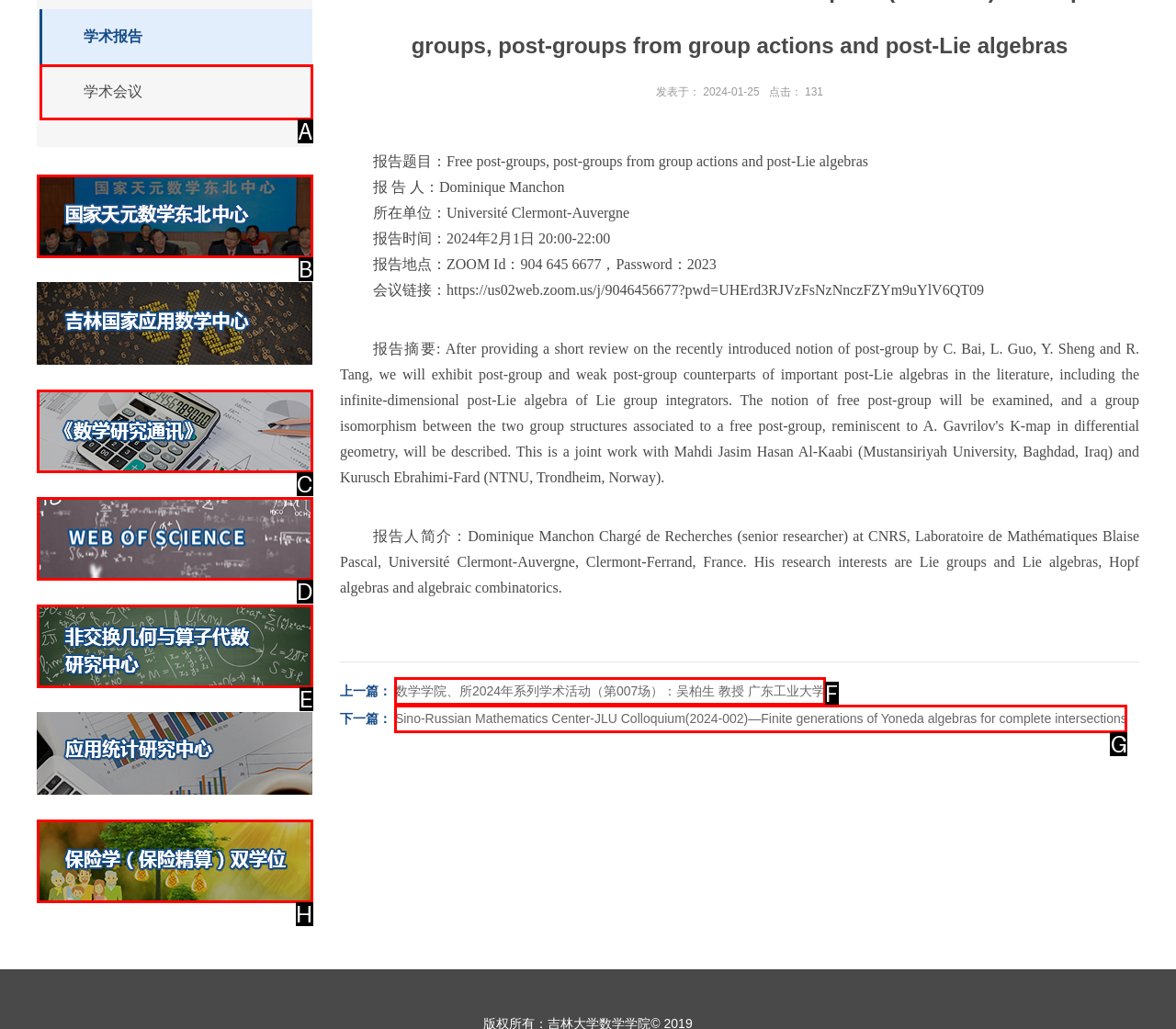Given the description: title="Web of Science", determine the corresponding lettered UI element.
Answer with the letter of the selected option.

D